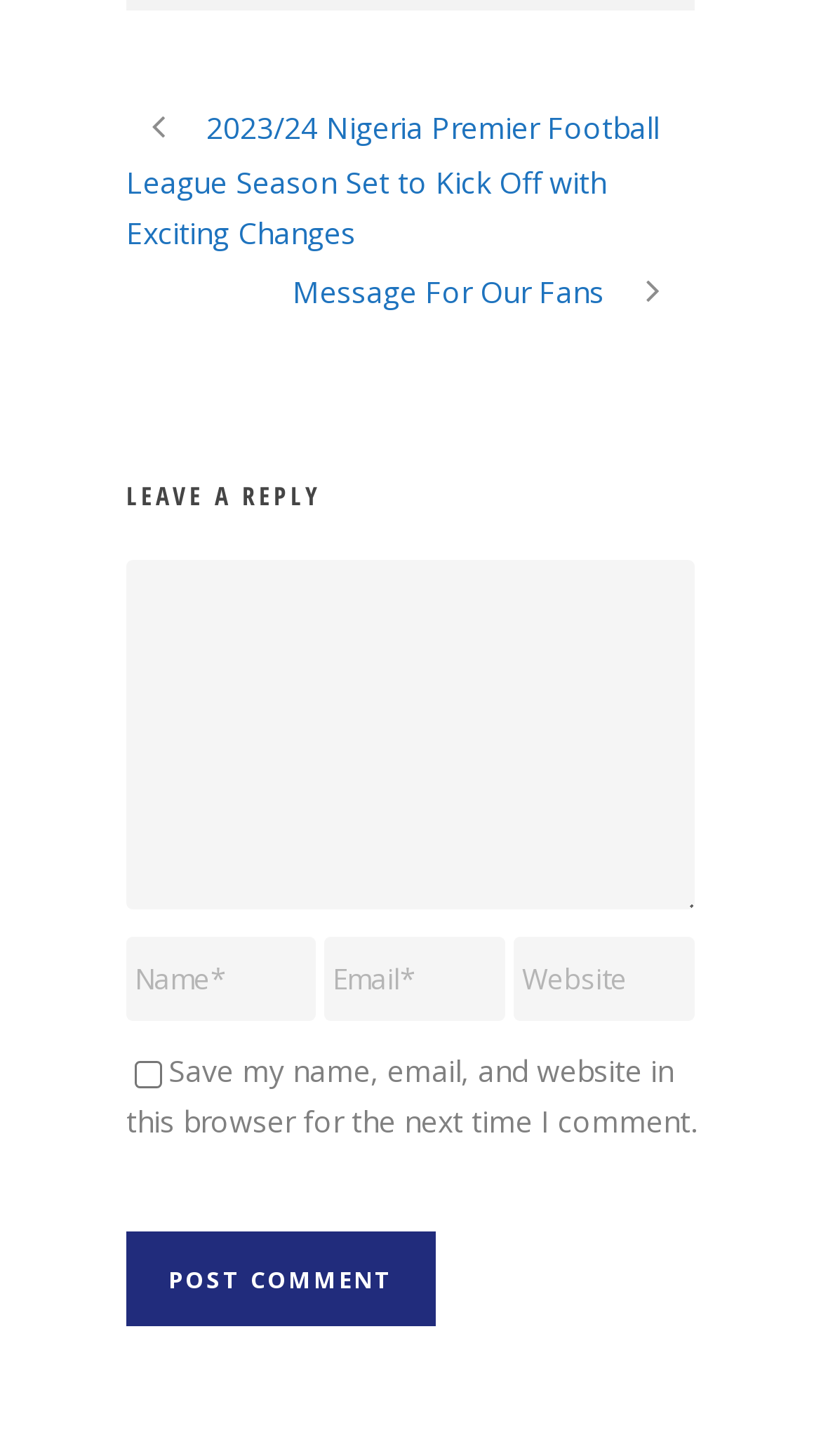Utilize the details in the image to thoroughly answer the following question: What is the label for the first textbox?

I analyzed the first textbox element and its corresponding static text, which says 'Name*'. This indicates that the label for the first textbox is 'Name', and it is a required field.